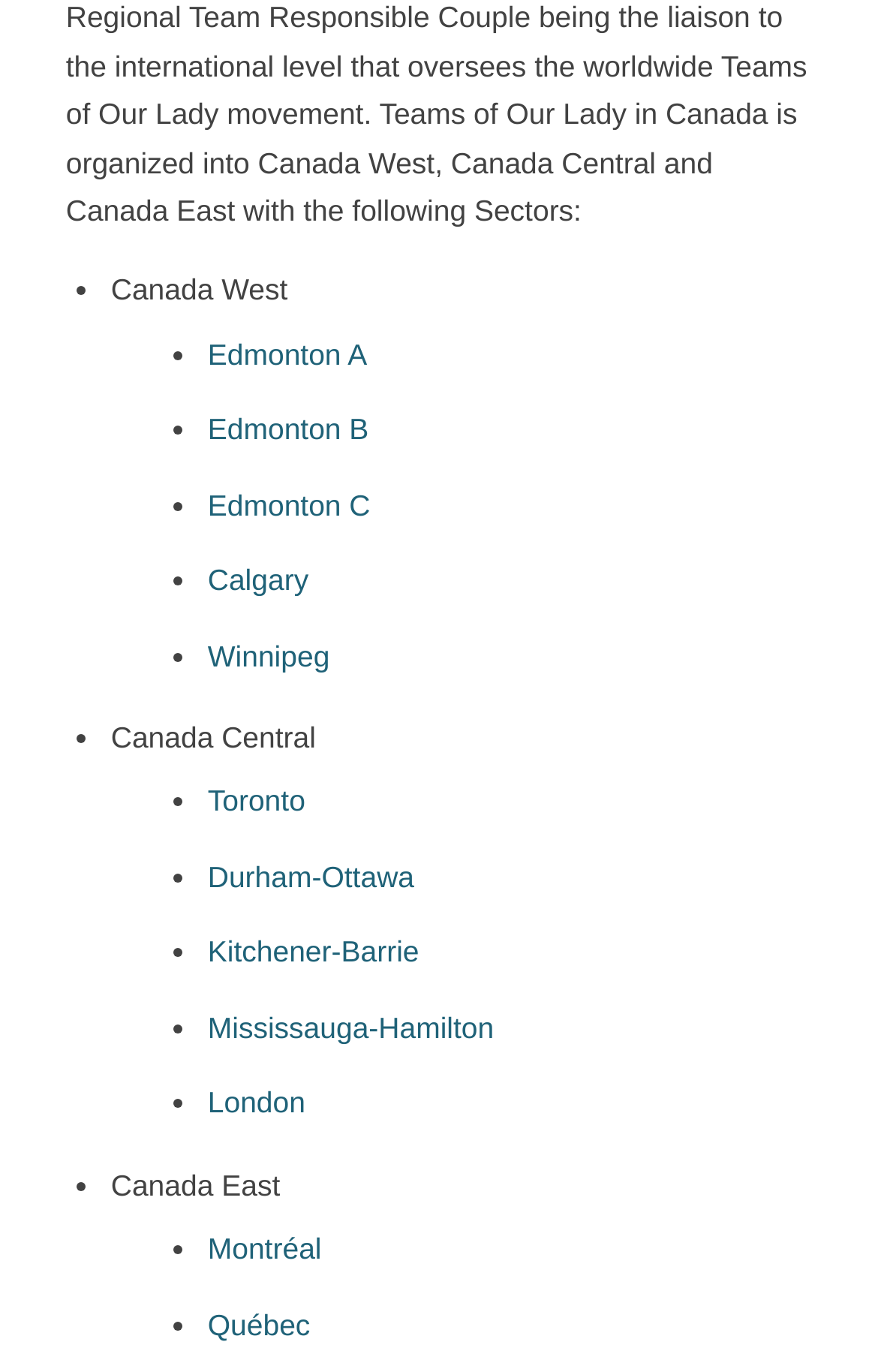Please determine the bounding box coordinates of the element's region to click for the following instruction: "click Montréal".

[0.237, 0.898, 0.366, 0.922]